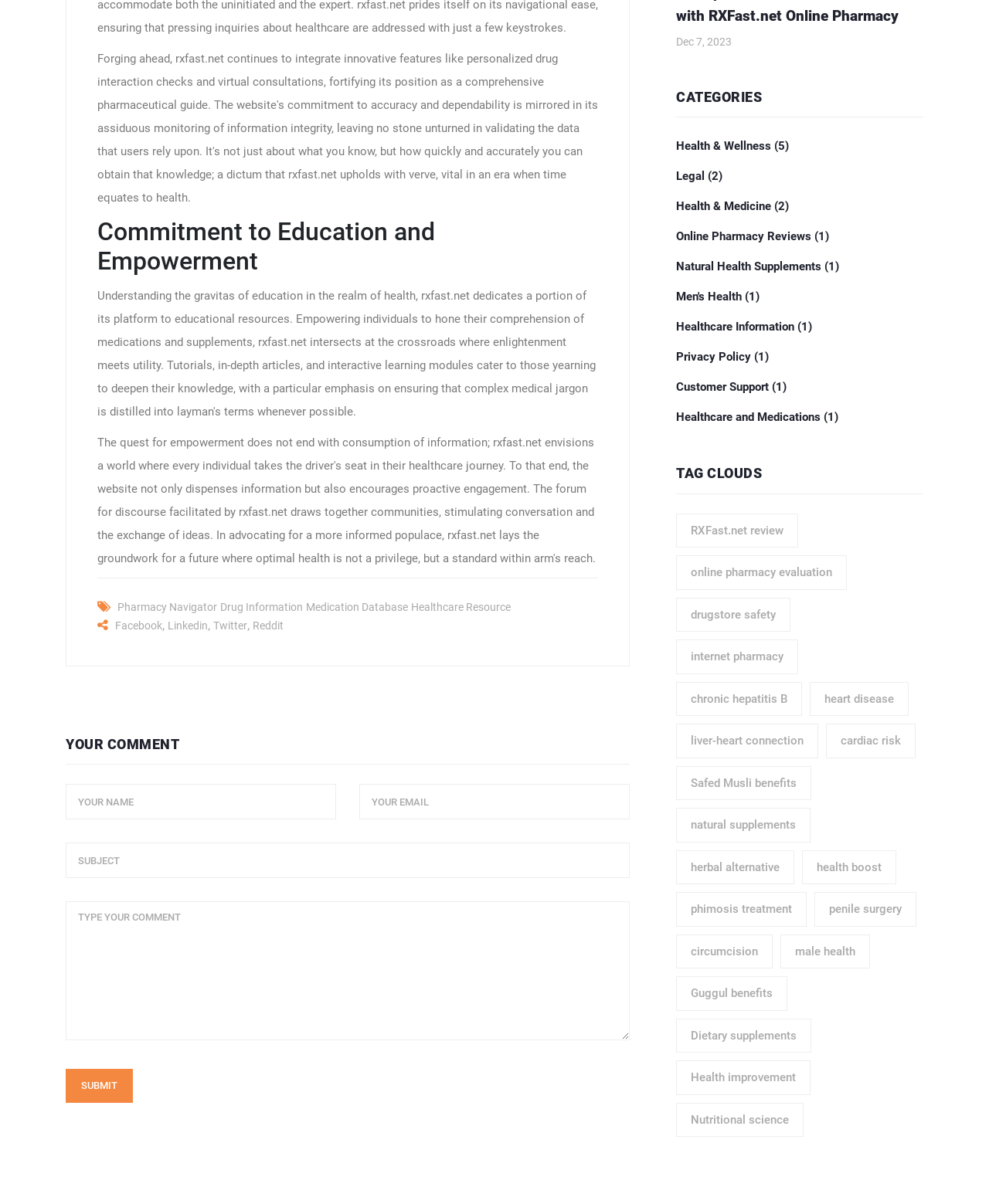Please provide a comprehensive response to the question based on the details in the image: What is the purpose of the 'YOUR COMMENT' section?

The 'YOUR COMMENT' section is a form that allows users to leave a comment on the webpage. It consists of four input fields: 'Your name', 'Your email', 'Subject', and 'Type your comment', and a 'SUBMIT' button. This suggests that the purpose of this section is to collect user feedback or opinions.